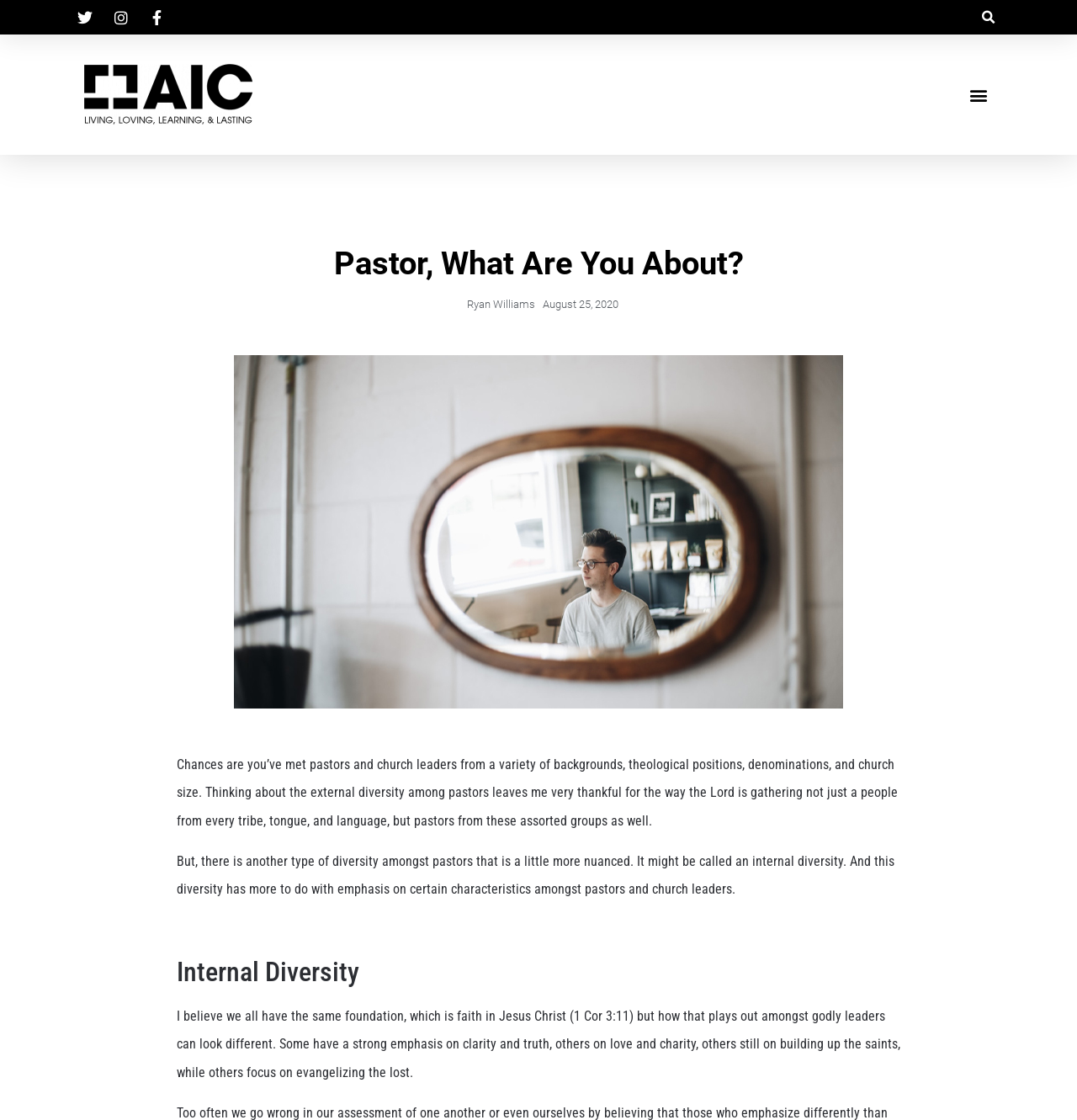What is the author's name?
Examine the webpage screenshot and provide an in-depth answer to the question.

The author's name is mentioned in the webpage as 'Ryan Williams' which is a StaticText element with bounding box coordinates [0.433, 0.266, 0.496, 0.277].